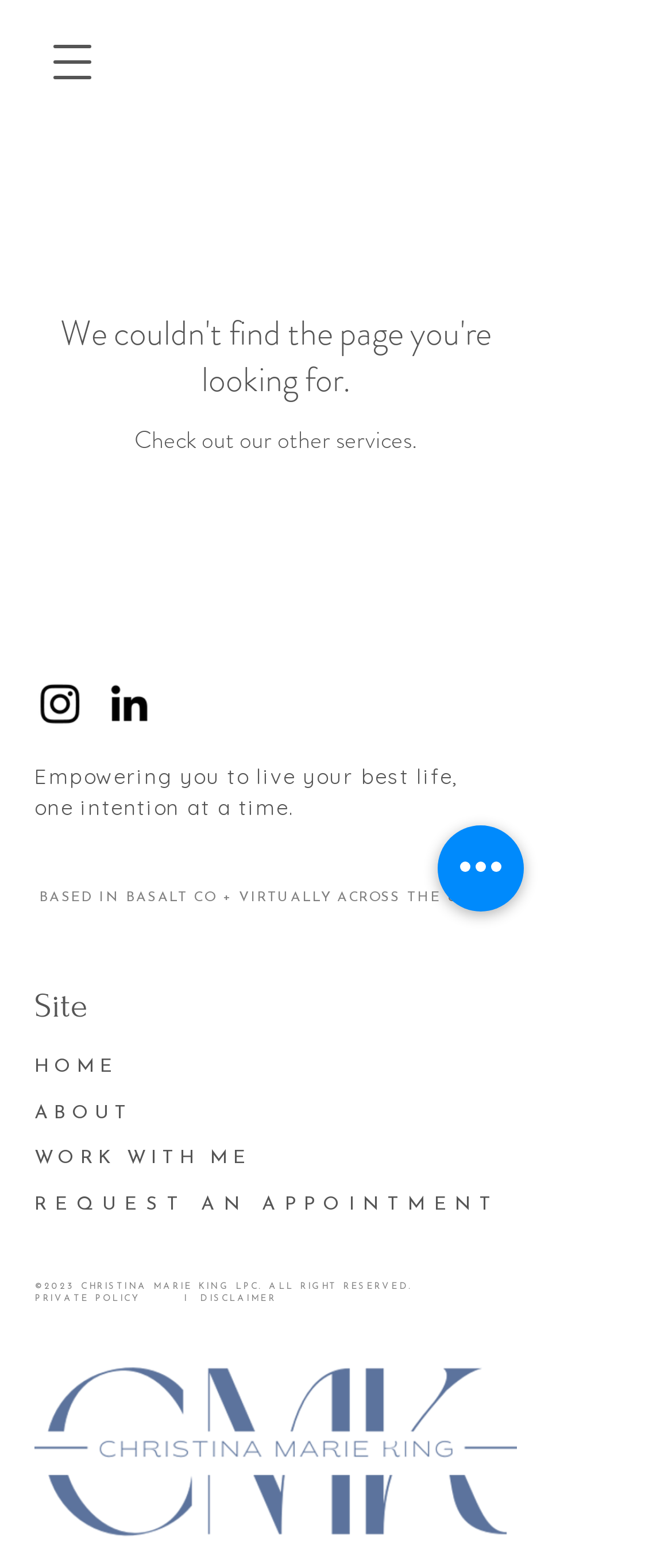Provide the bounding box coordinates of the HTML element this sentence describes: "Menu". The bounding box coordinates consist of four float numbers between 0 and 1, i.e., [left, top, right, bottom].

None